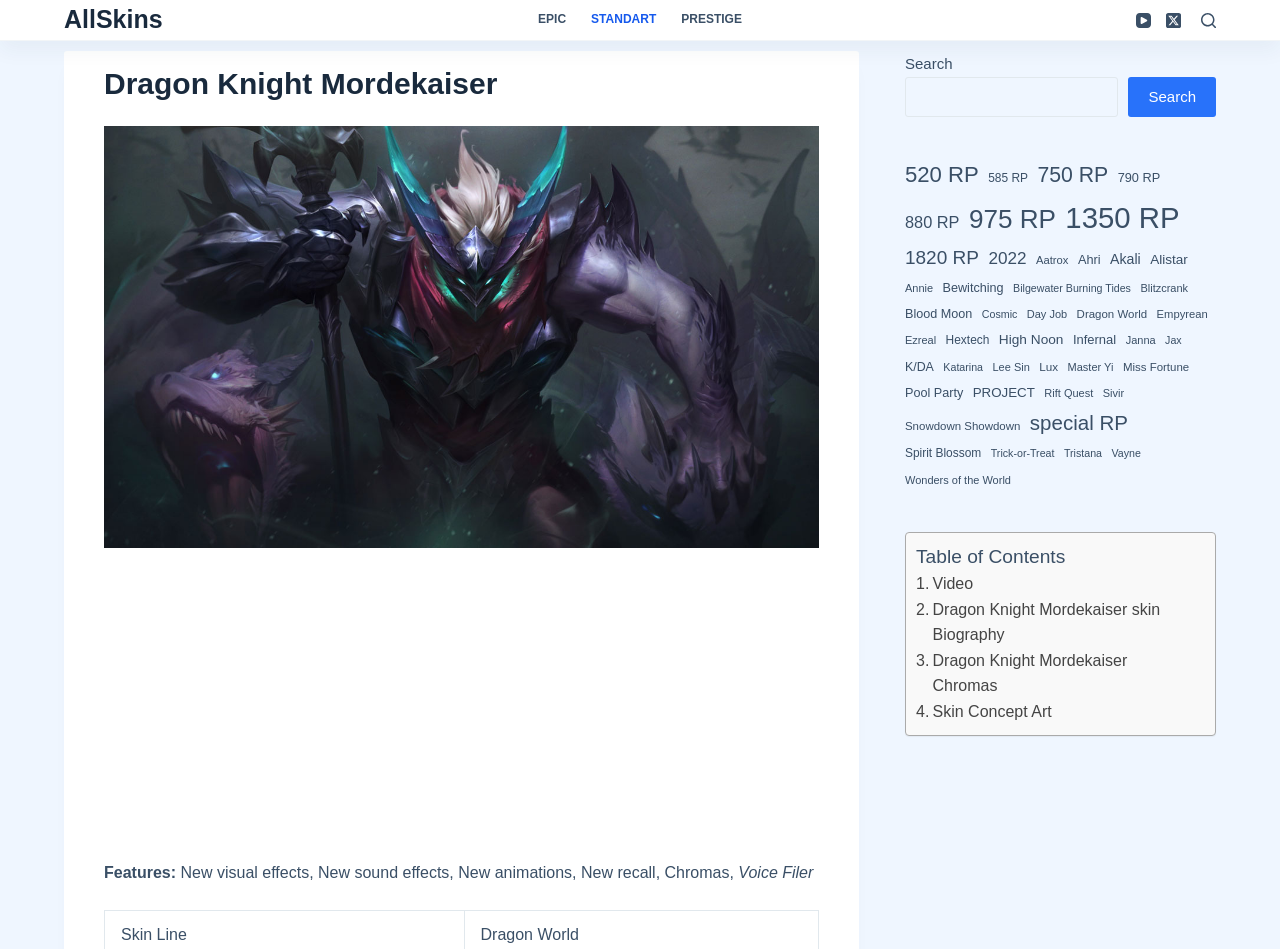What is the name of the menu item in the header menu?
Please provide a detailed and thorough answer to the question.

I found the answer by looking at the header menu and reading the list of menu items, which includes 'EPIC'.